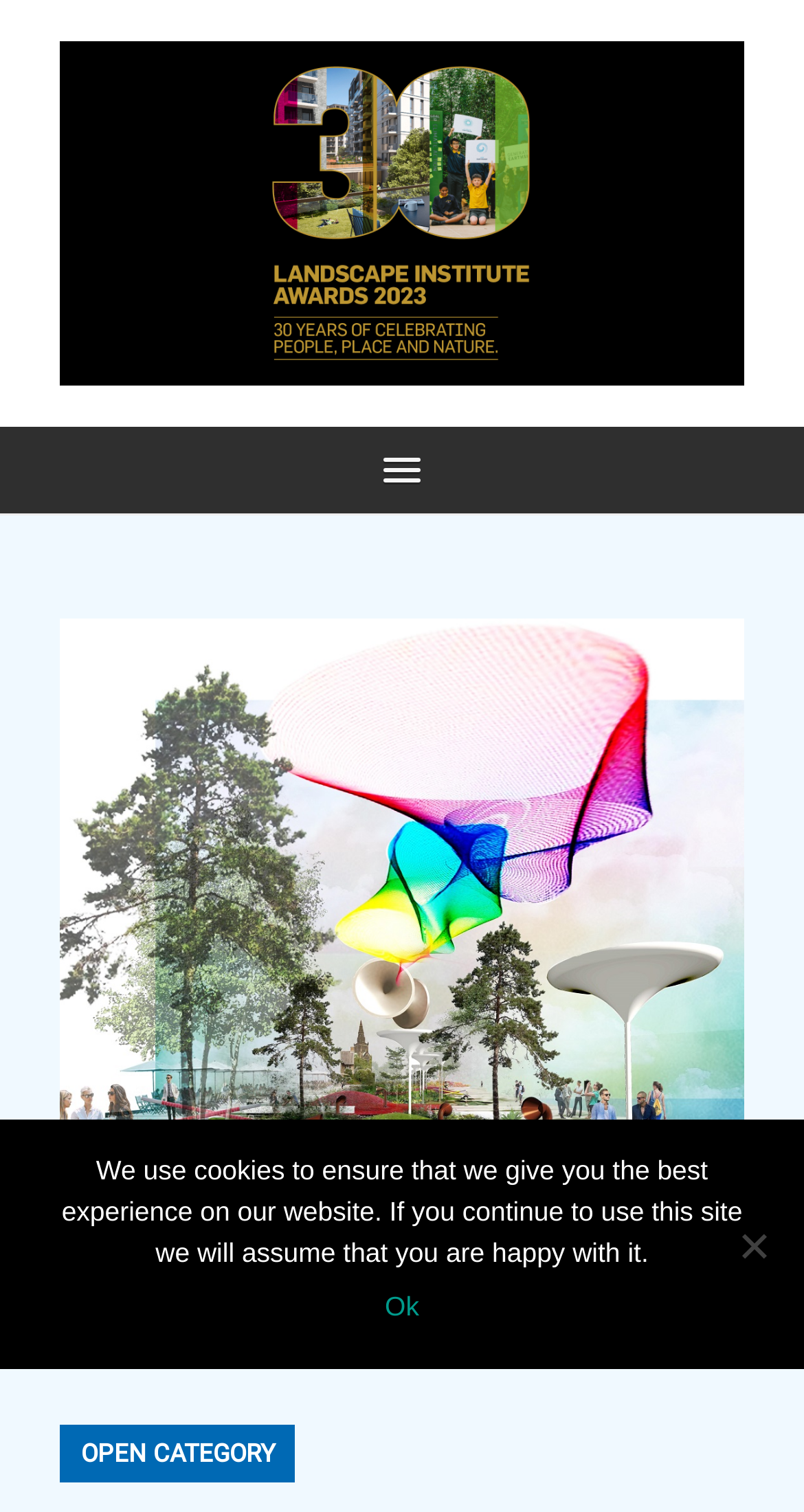What is the text on the image link?
Give a single word or phrase as your answer by examining the image.

Landscape Institute Awards 2023